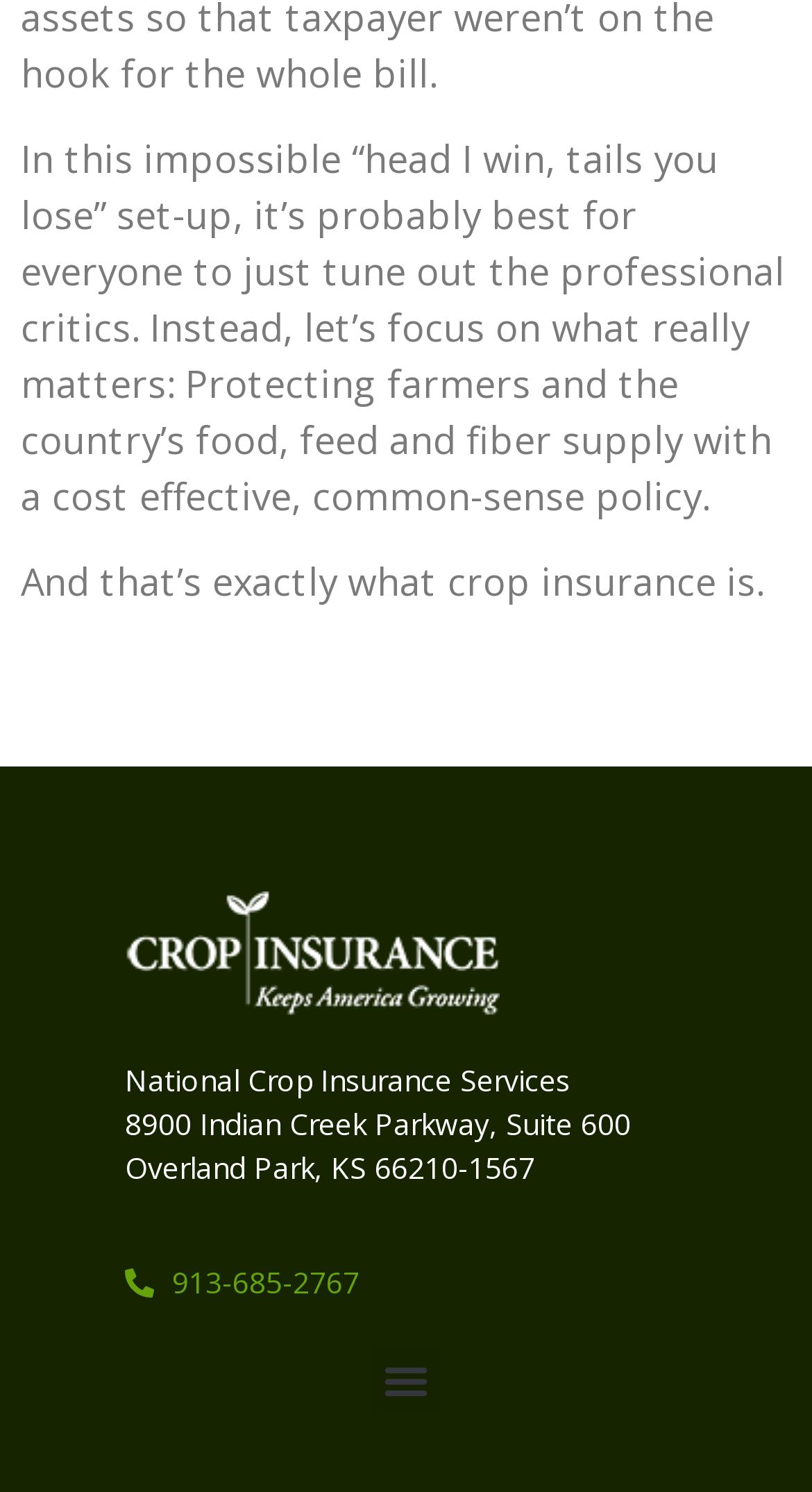What is the location of the organization?
Please provide a single word or phrase answer based on the image.

Overland Park, KS 66210-1567